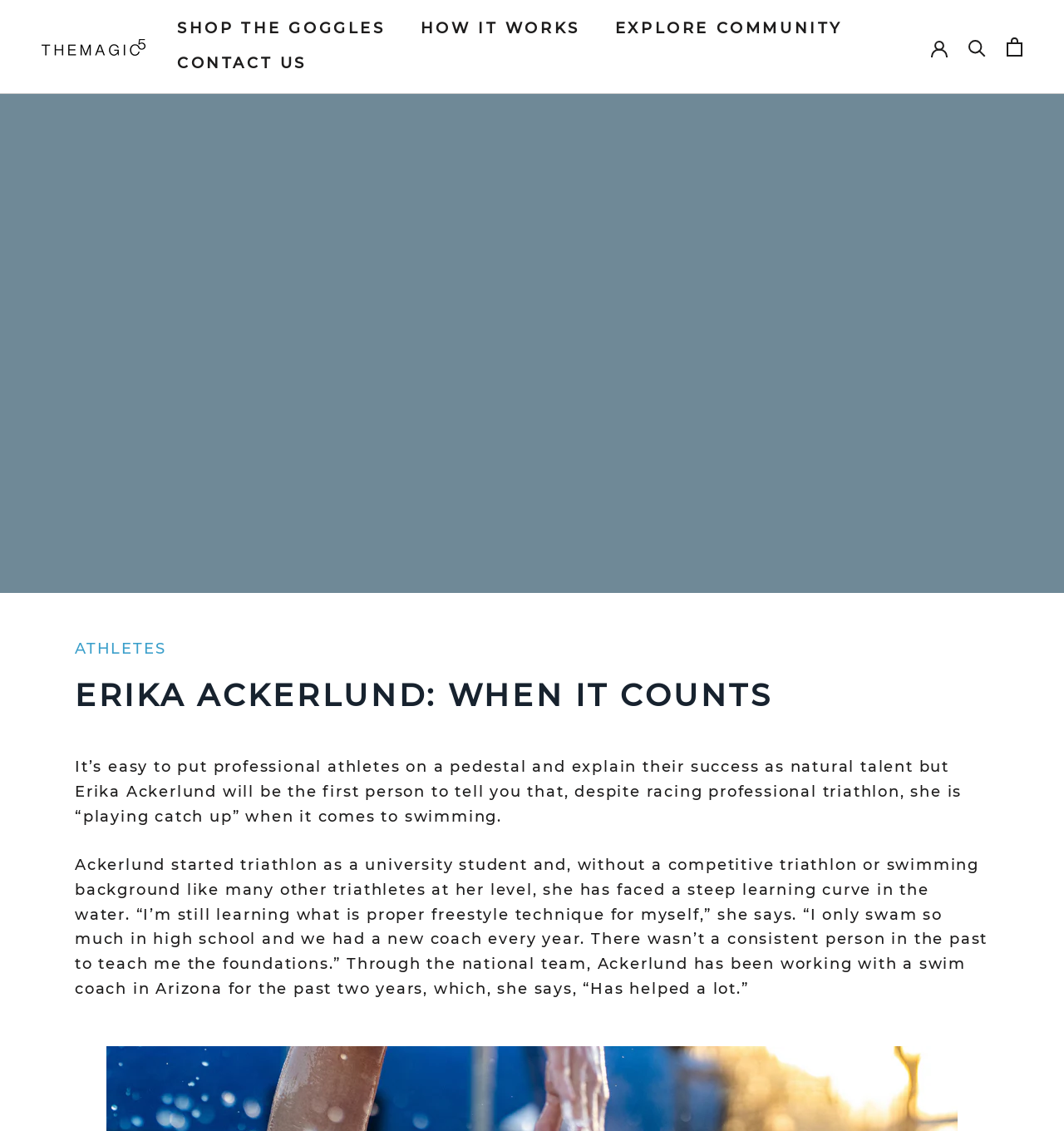Write an extensive caption that covers every aspect of the webpage.

This webpage is about Erika Ackerlund, a professional triathlete. At the top, there is a main navigation bar with four links: "SHOP THE GOGGLES", "HOW IT WORKS", "EXPLORE COMMUNITY", and "CONTACT US". Below the navigation bar, there is a logo "THEMAGIC5" with an accompanying image. On the top right, there are three small links: an empty link, a "Search" link, and another empty link.

The main content of the webpage is an article about Erika Ackerlund. The title "ERIKA ACKERLUND: WHEN IT COUNTS" is displayed prominently. Below the title, there is a "SHARE" button and three small social media links. The article starts with a brief introduction, followed by several paragraphs of text that describe Erika's experience as a triathlete, including her struggles with swimming and how she has been working with a coach to improve her skills.

On the left side of the article, there is a header "ATHLETES" and a subheading "ERIKA ACKERLUND: WHEN IT COUNTS". At the bottom of the article, there are "PREV" and "NEXT" links, suggesting that this is part of a series of articles.

There are a total of 5 links, 2 images, and 17 blocks of text on this webpage. The layout is clean and easy to navigate, with a clear focus on the article about Erika Ackerlund.